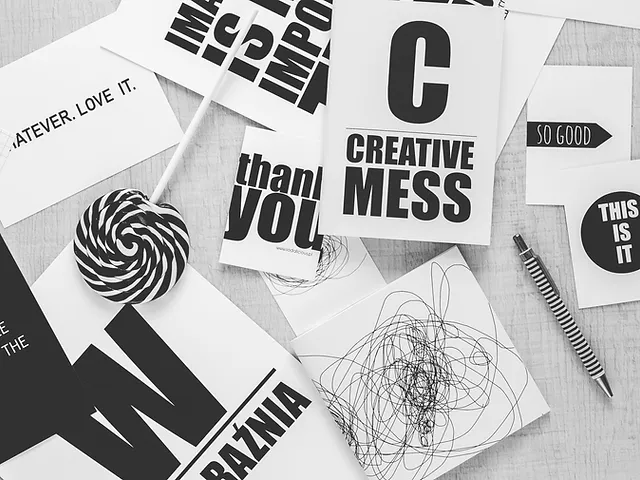Please respond in a single word or phrase: 
What phrase is written next to the large 'C'?

CREATIVE MESS